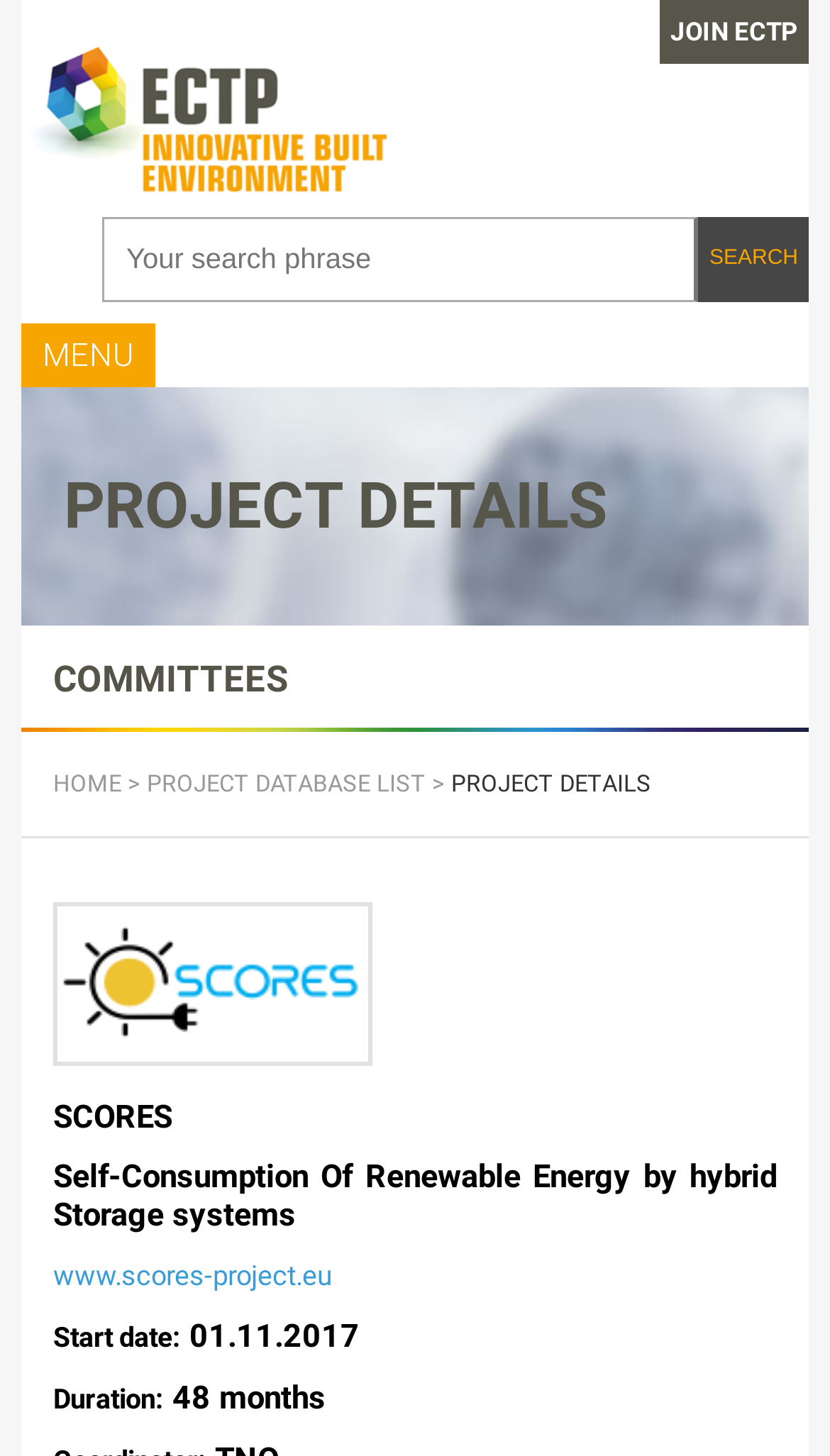What is the name of the related project?
Could you please answer the question thoroughly and with as much detail as possible?

The name of the related project can be found in the StaticText element 'SCORES', which is located above the link 'www.scores-project.eu'.